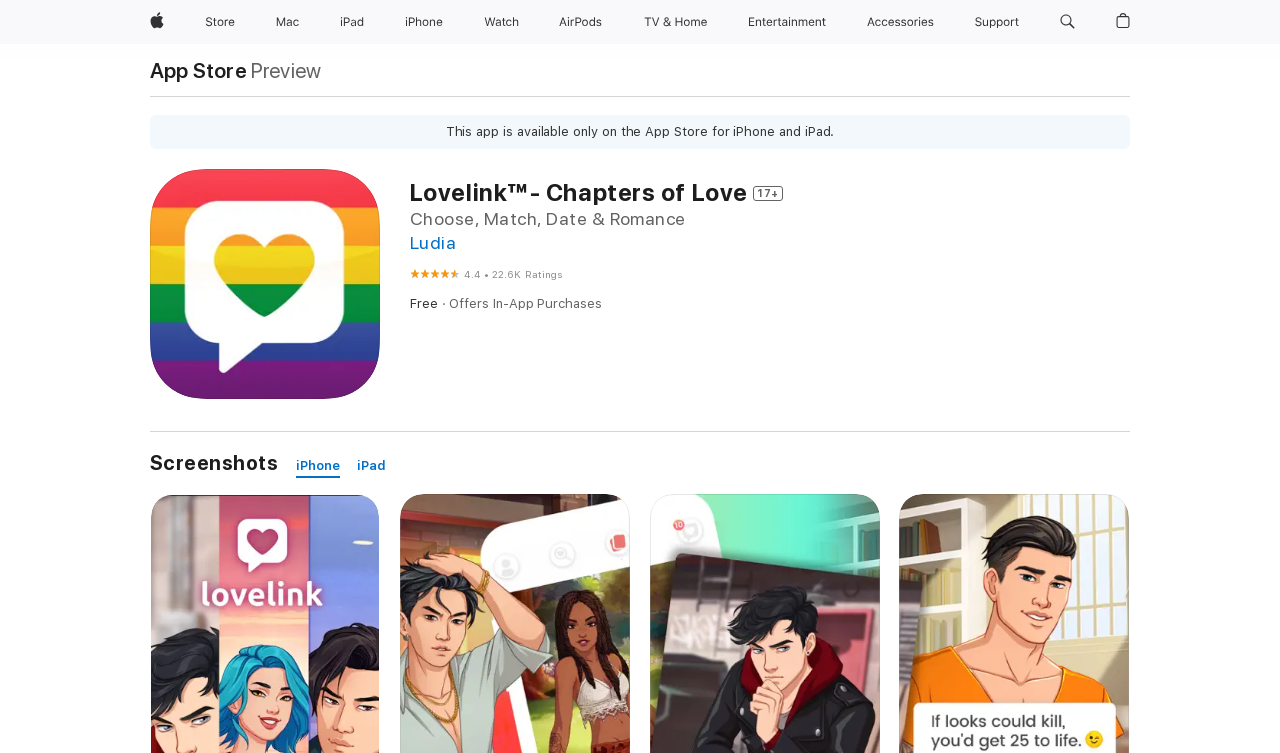Pinpoint the bounding box coordinates for the area that should be clicked to perform the following instruction: "Check ratings".

[0.362, 0.357, 0.44, 0.372]